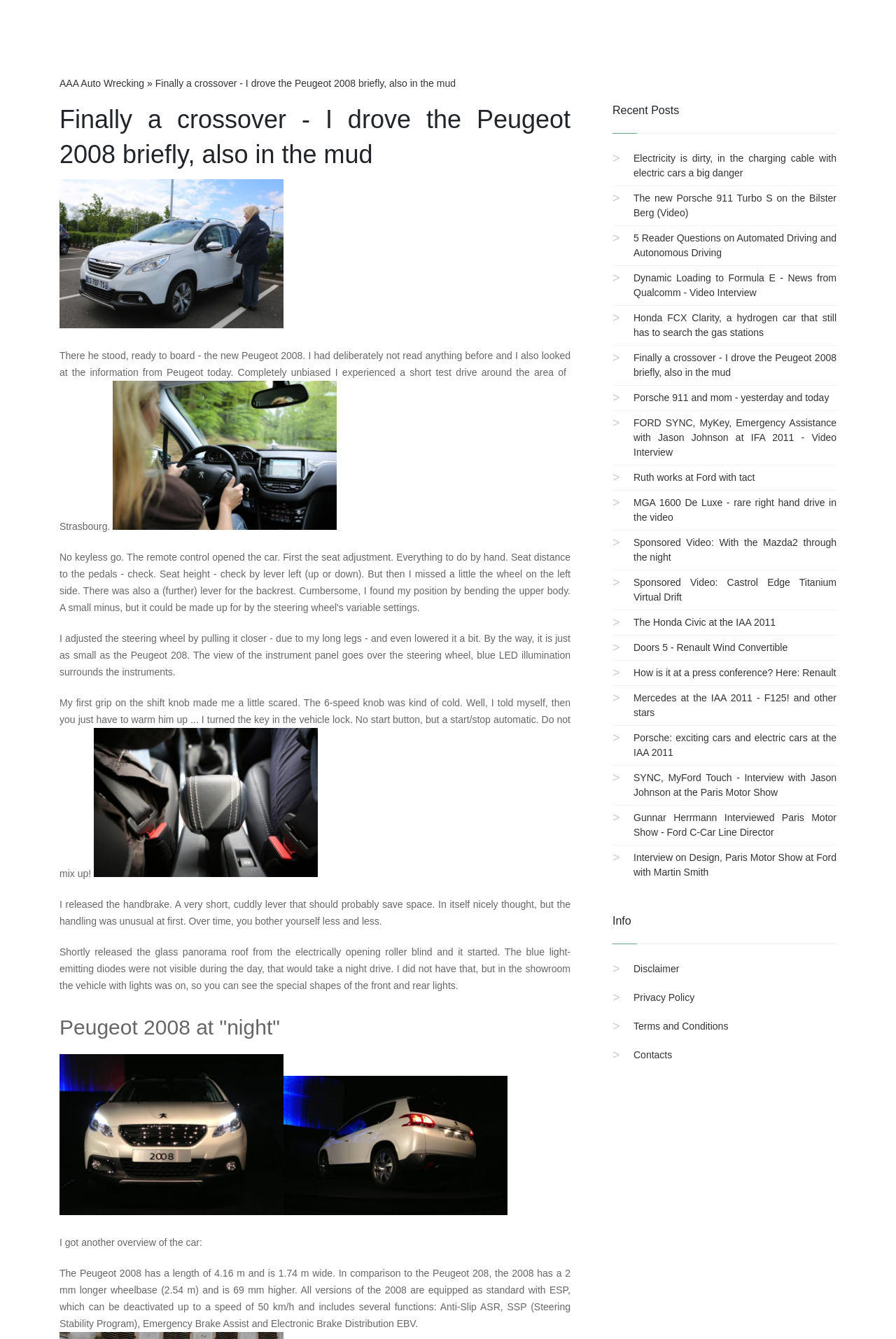Given the webpage screenshot, identify the bounding box of the UI element that matches this description: "Privacy Policy".

[0.707, 0.741, 0.775, 0.749]